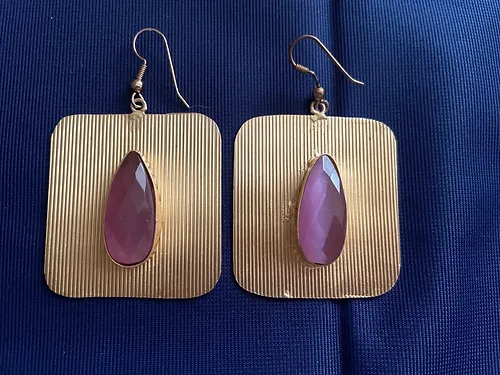Outline with detail what the image portrays.

This image showcases a stunning pair of earrings from the Eshana Collection, designed by My Handcraft LLC. The earrings feature a unique and contemporary design, characterized by a bold, gold-tone rectangular base that has a textured, ridged finish. Each earring is adorned with a beautiful marquise-cut pink quartz stone at the center, radiating elegance and style. The delicate fish hook attachment adds a classic touch, ensuring comfort while wearing. With a length of approximately 2.5 inches and a width of 1.5 inches, these earrings are a perfect fashion statement, embodying the latest trendy style suitable for various occasions. This pair is more than just jewelry; it's a piece of art that captures the essence of handcrafted beauty.